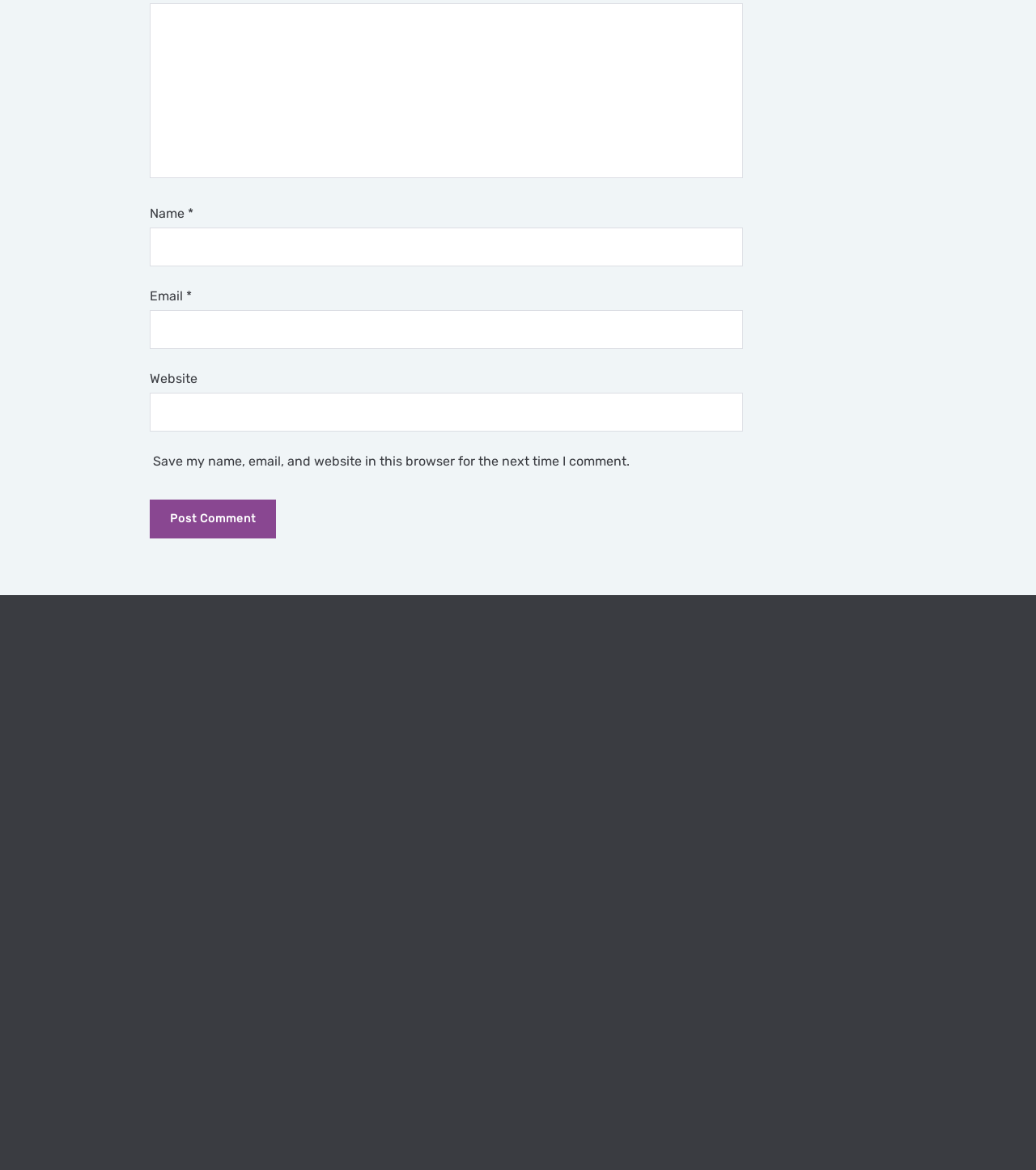What is the copyright year of the webpage?
Using the image as a reference, give an elaborate response to the question.

The webpage has a copyright notice at the bottom that states '© Copyright 2021. All Rights Reserved. Annai Arul Hospital.', indicating that the copyright year is 2021.